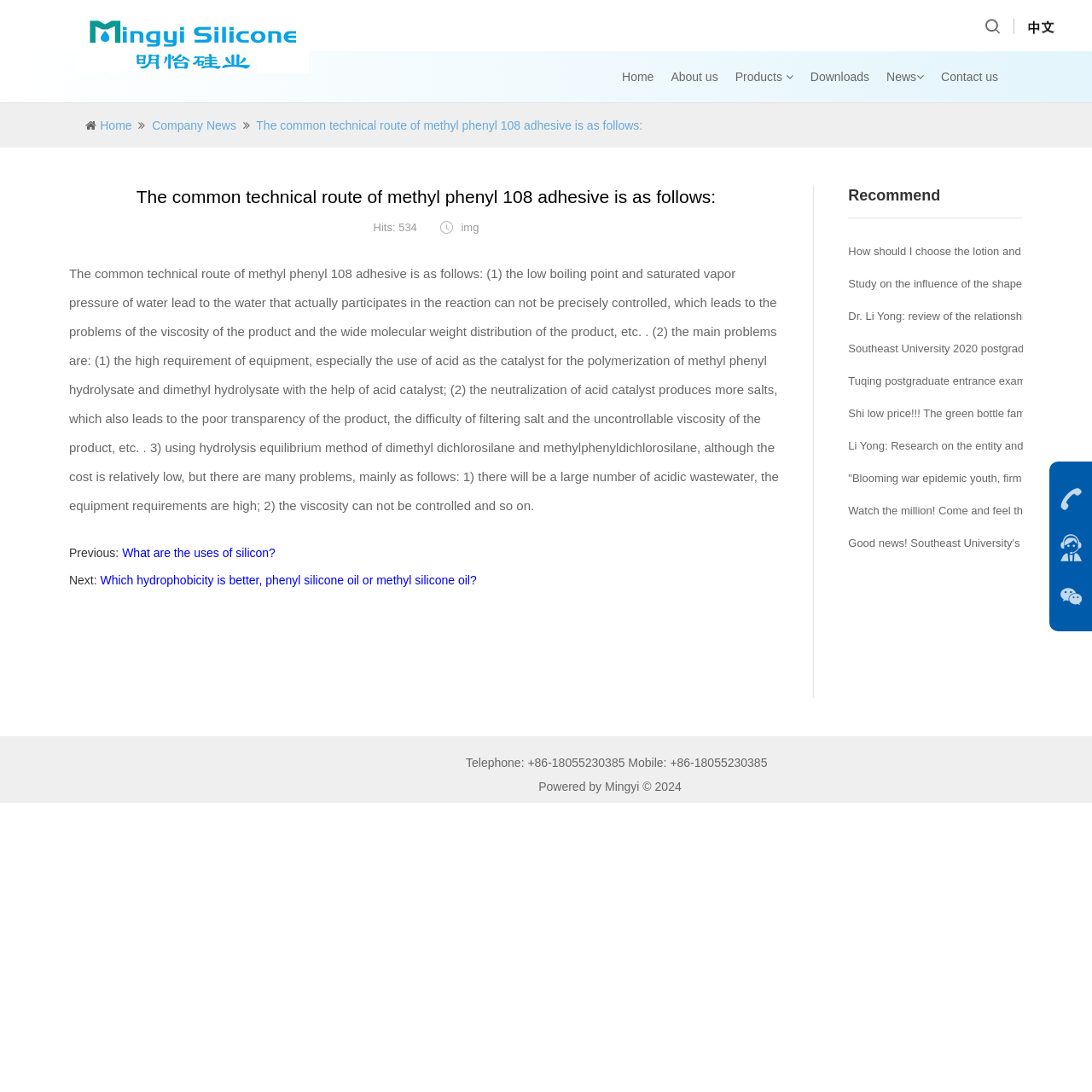What is the previous article about?
Please provide a single word or phrase in response based on the screenshot.

What are the uses of silicon?